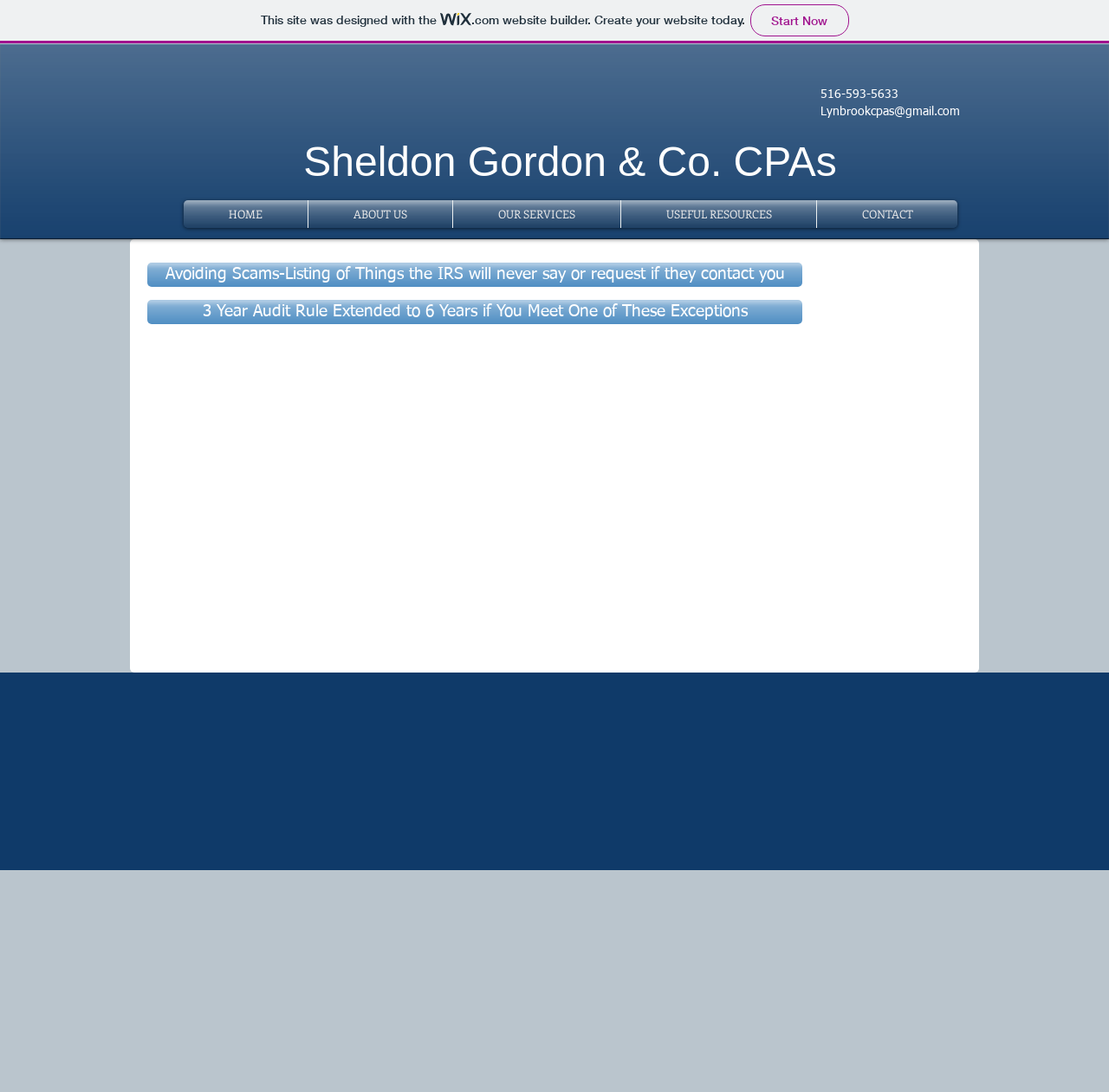Extract the top-level heading from the webpage and provide its text.

Sheldon Gordon & Co. CPAs